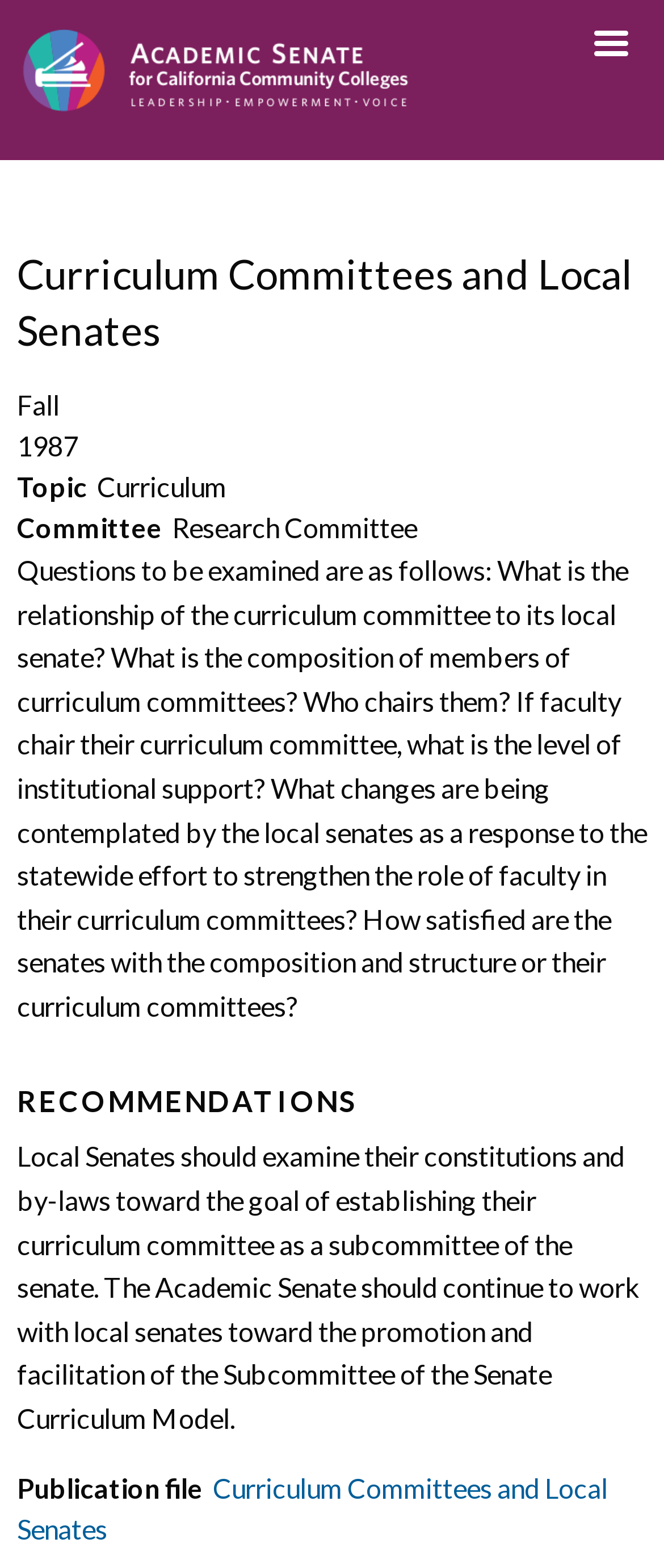Using the webpage screenshot and the element description Curriculum Committees and Local Senates, determine the bounding box coordinates. Specify the coordinates in the format (top-left x, top-left y, bottom-right x, bottom-right y) with values ranging from 0 to 1.

[0.026, 0.938, 0.915, 0.985]